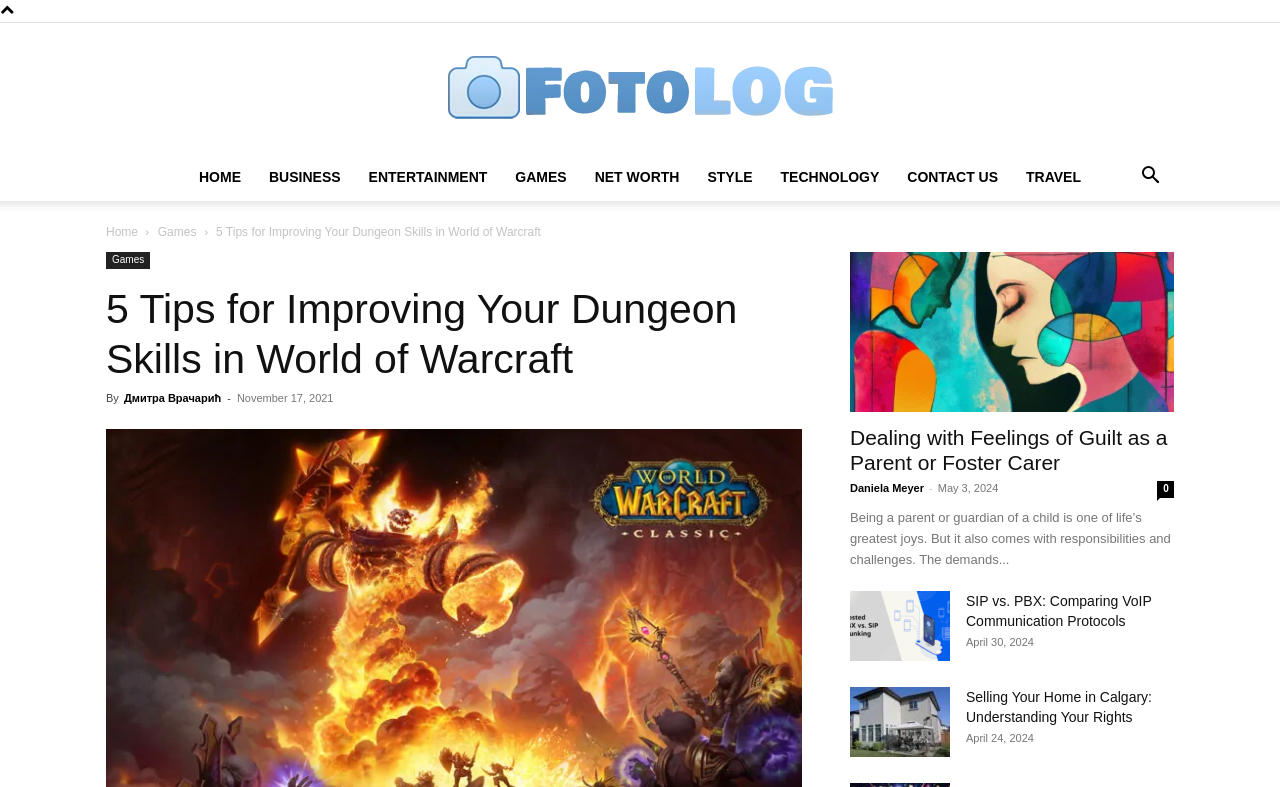Specify the bounding box coordinates of the area to click in order to follow the given instruction: "View the article 'Selling Your Home in Calgary: Understanding Your Rights'."

[0.664, 0.873, 0.742, 0.962]